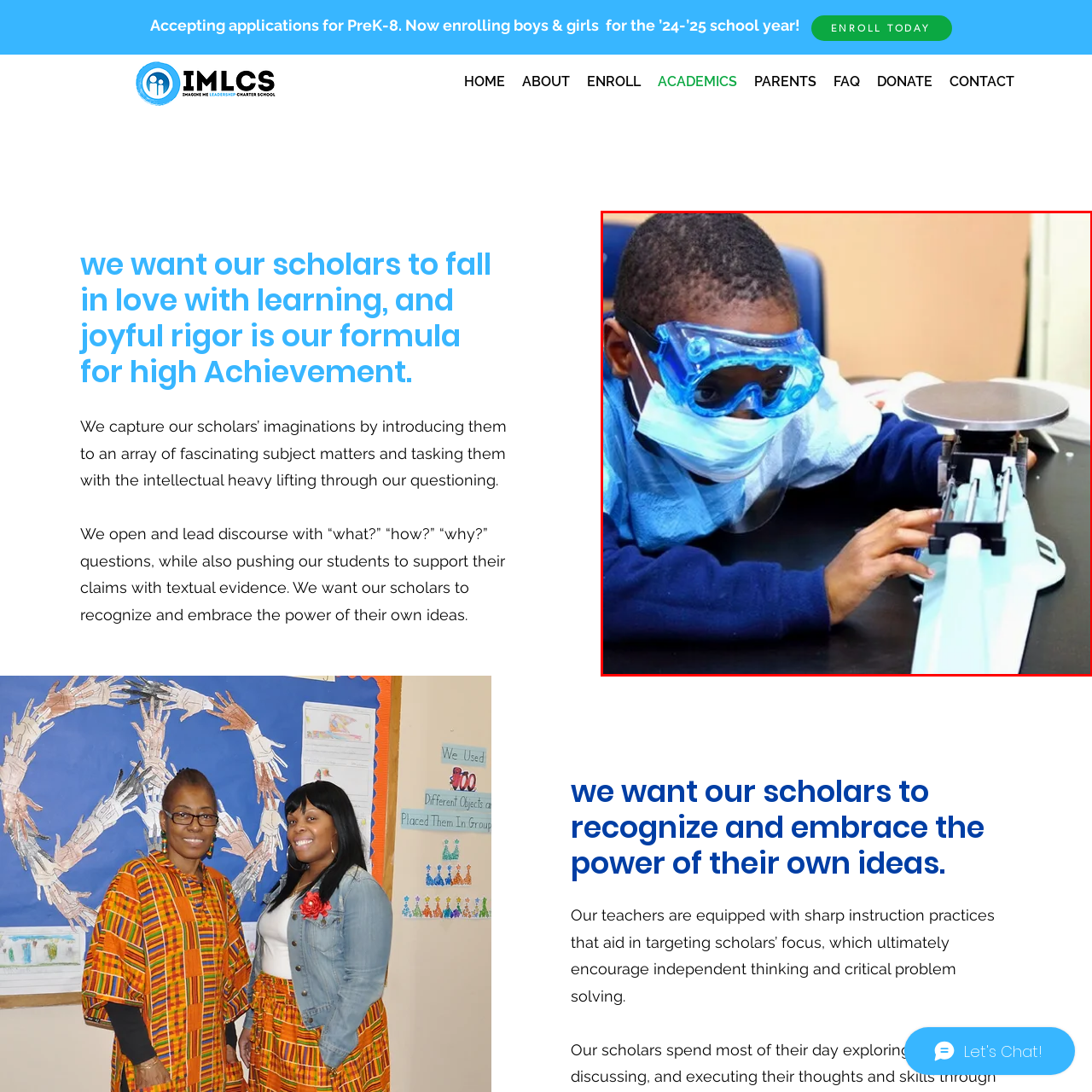Examine the image indicated by the red box and respond with a single word or phrase to the following question:
What is the atmosphere of the classroom?

Inviting